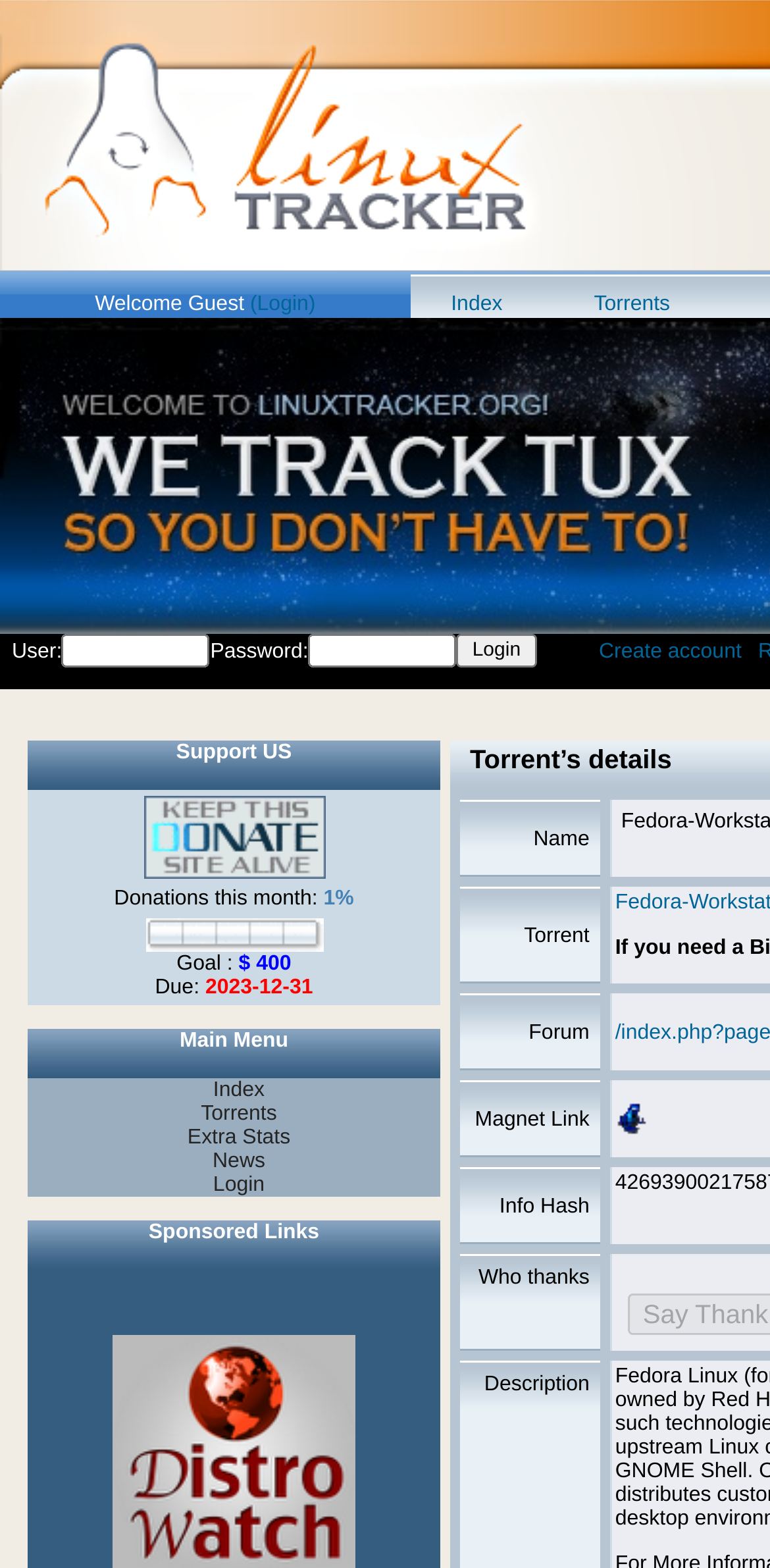Highlight the bounding box coordinates of the element you need to click to perform the following instruction: "View Torrents."

[0.771, 0.186, 0.87, 0.201]